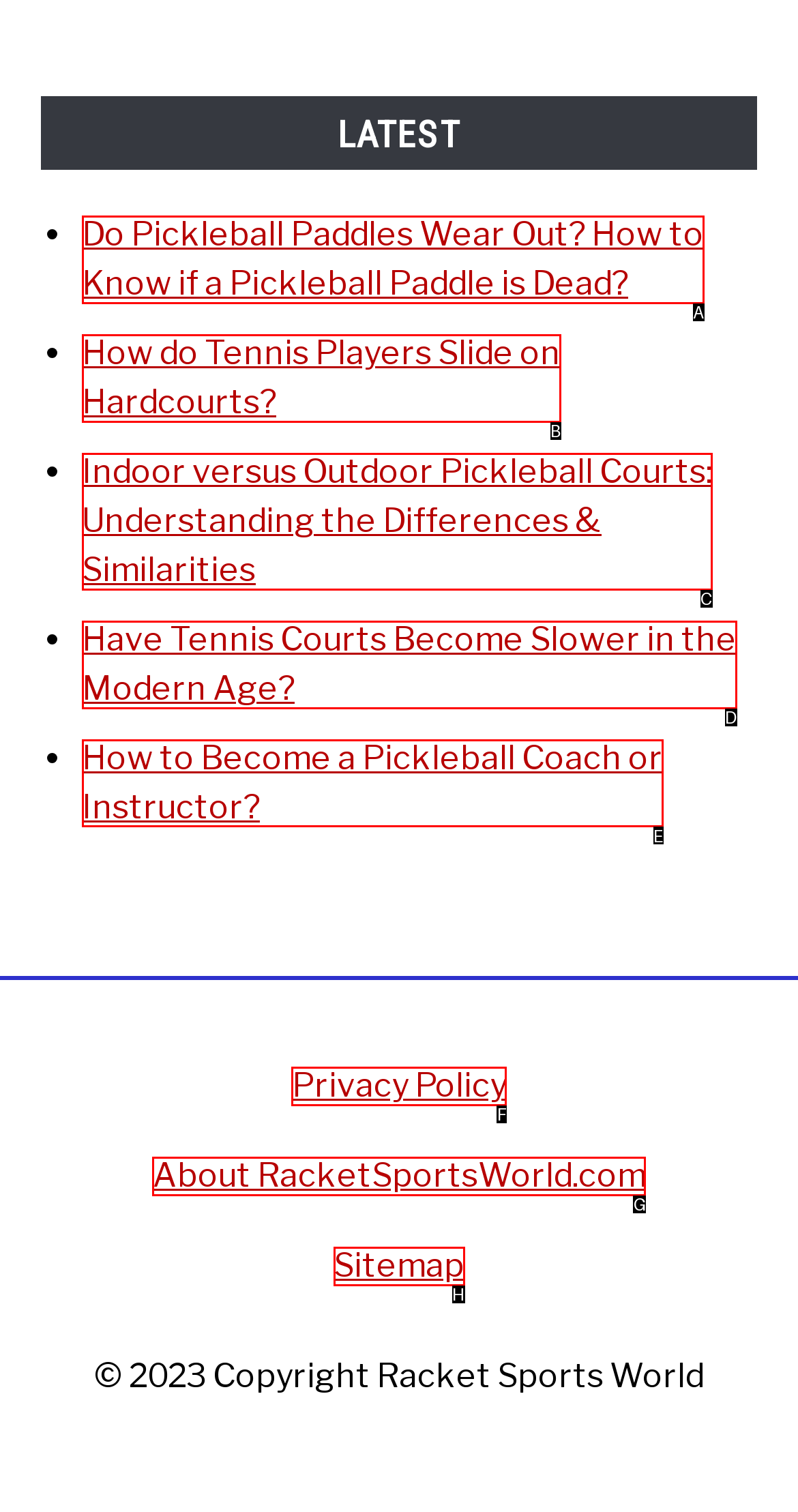Pick the right letter to click to achieve the task: Read 'How to Become a Pickleball Coach or Instructor?'
Answer with the letter of the correct option directly.

E